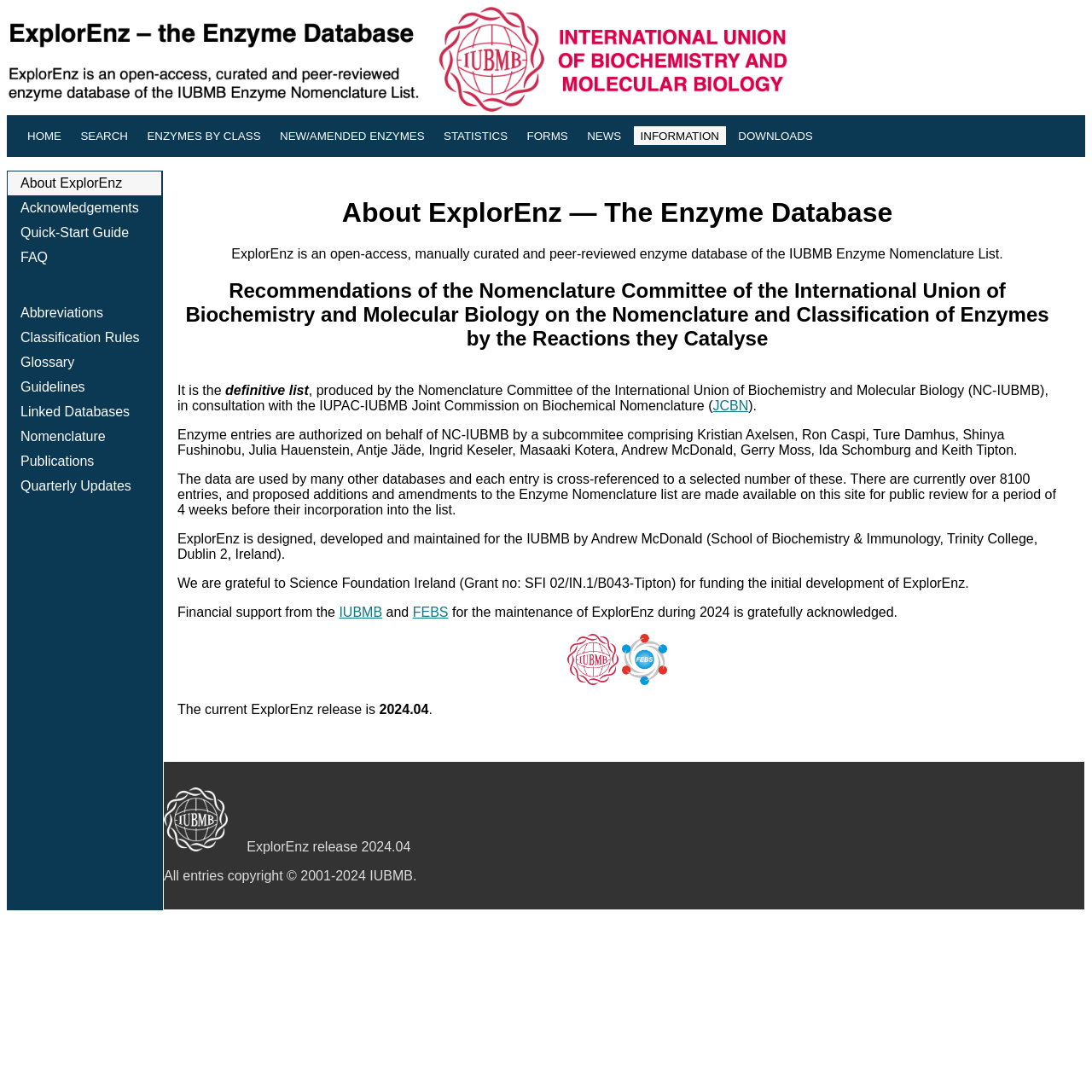Please find the bounding box coordinates of the element that must be clicked to perform the given instruction: "Click the Nomenclature link". The coordinates should be four float numbers from 0 to 1, i.e., [left, top, right, bottom].

[0.007, 0.389, 0.148, 0.412]